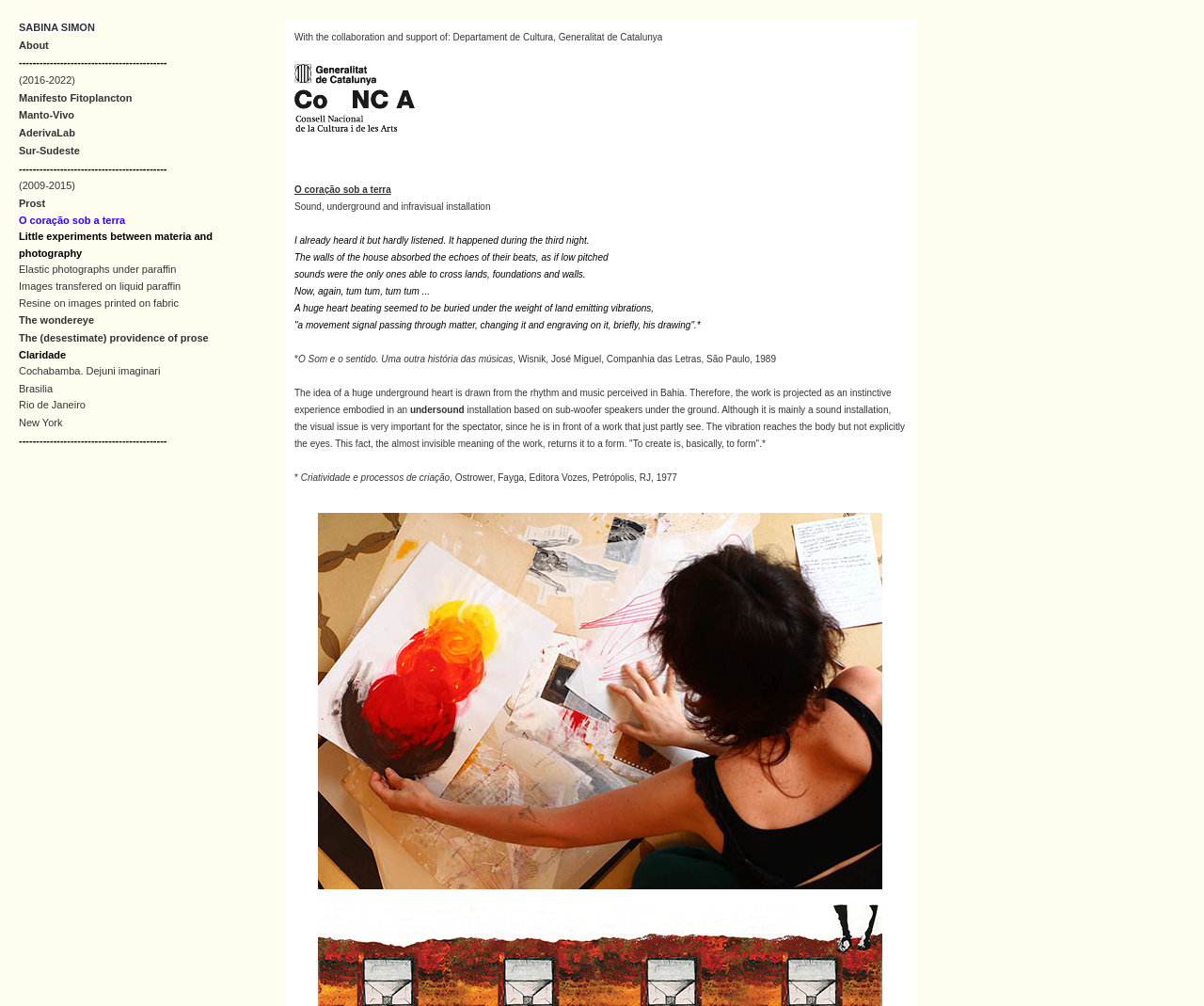Using details from the image, please answer the following question comprehensively:
What is the theme of the 'Little experiments between materia and photography' project?

The theme of the 'Little experiments between materia and photography' project is not specified on the webpage. It is only mentioned as a static text element without any additional information.